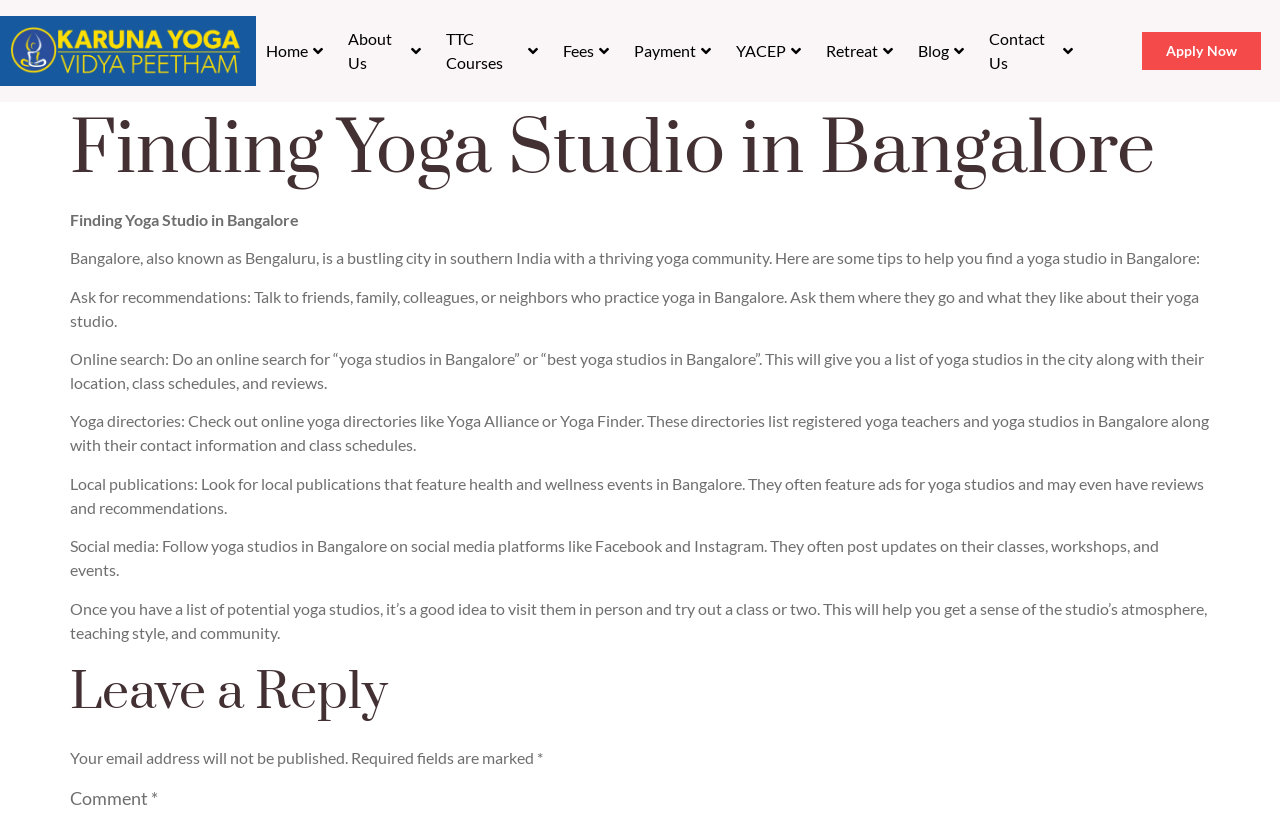How many links are in the top navigation bar?
Answer briefly with a single word or phrase based on the image.

9